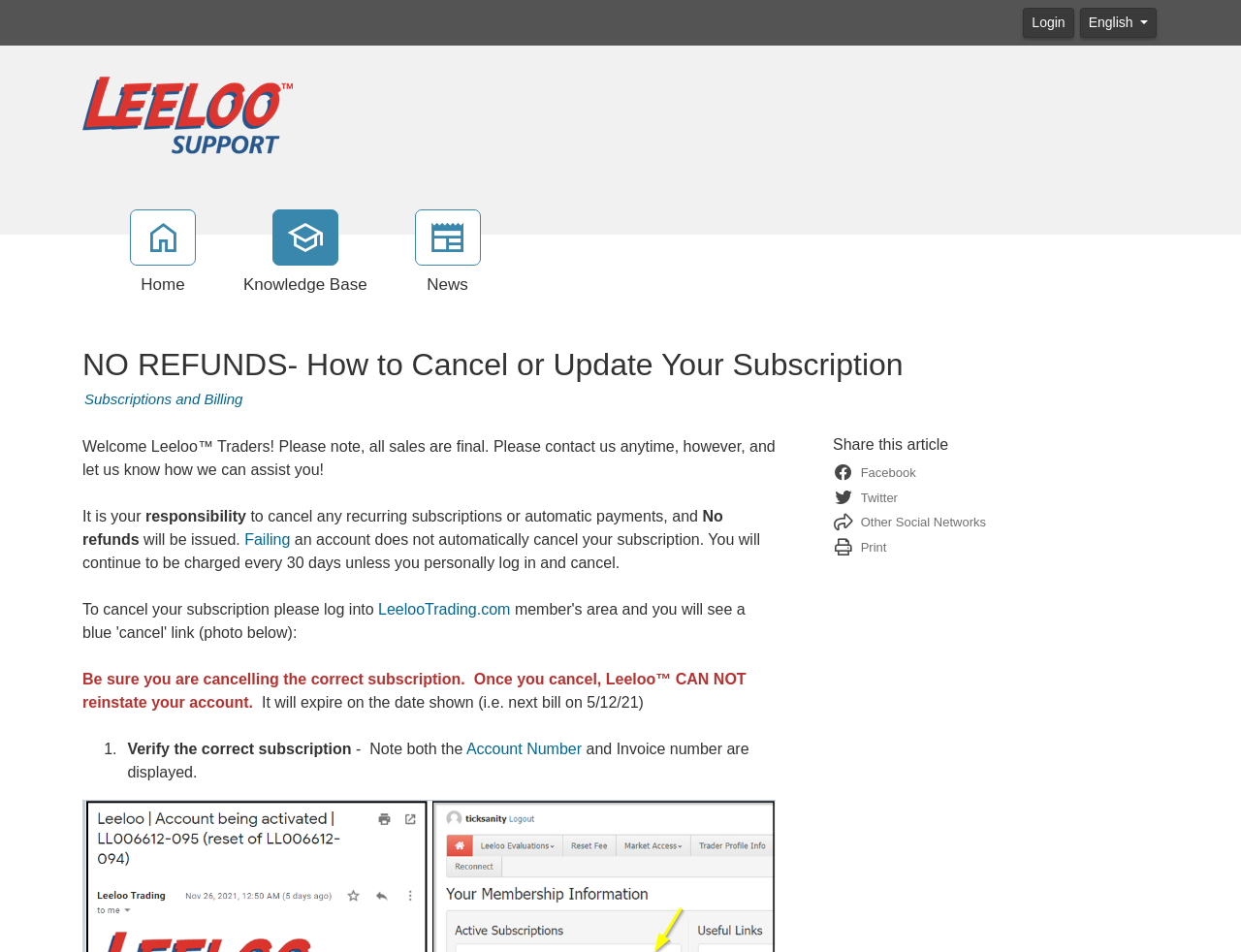Please identify the bounding box coordinates of the element I should click to complete this instruction: 'Click the Login button'. The coordinates should be given as four float numbers between 0 and 1, like this: [left, top, right, bottom].

[0.824, 0.008, 0.865, 0.04]